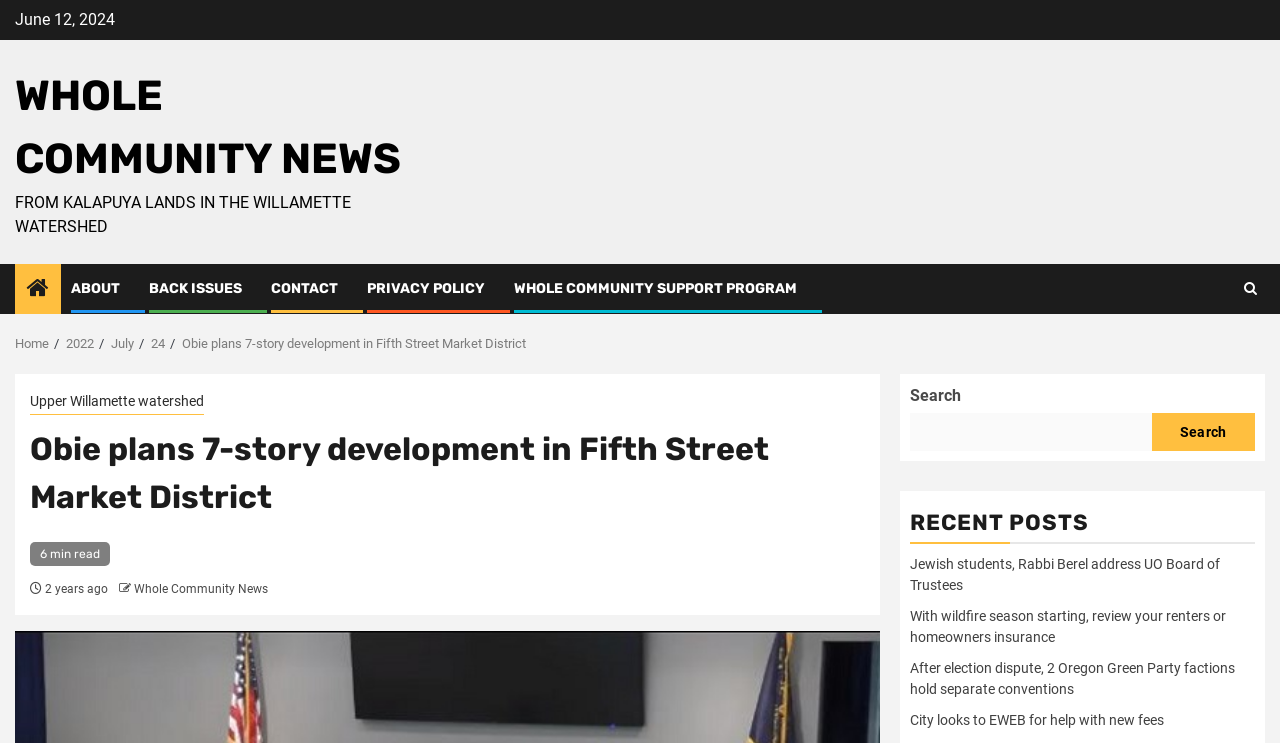Pinpoint the bounding box coordinates of the element you need to click to execute the following instruction: "Visit the 'Upper Willamette watershed' page". The bounding box should be represented by four float numbers between 0 and 1, in the format [left, top, right, bottom].

[0.023, 0.526, 0.159, 0.558]